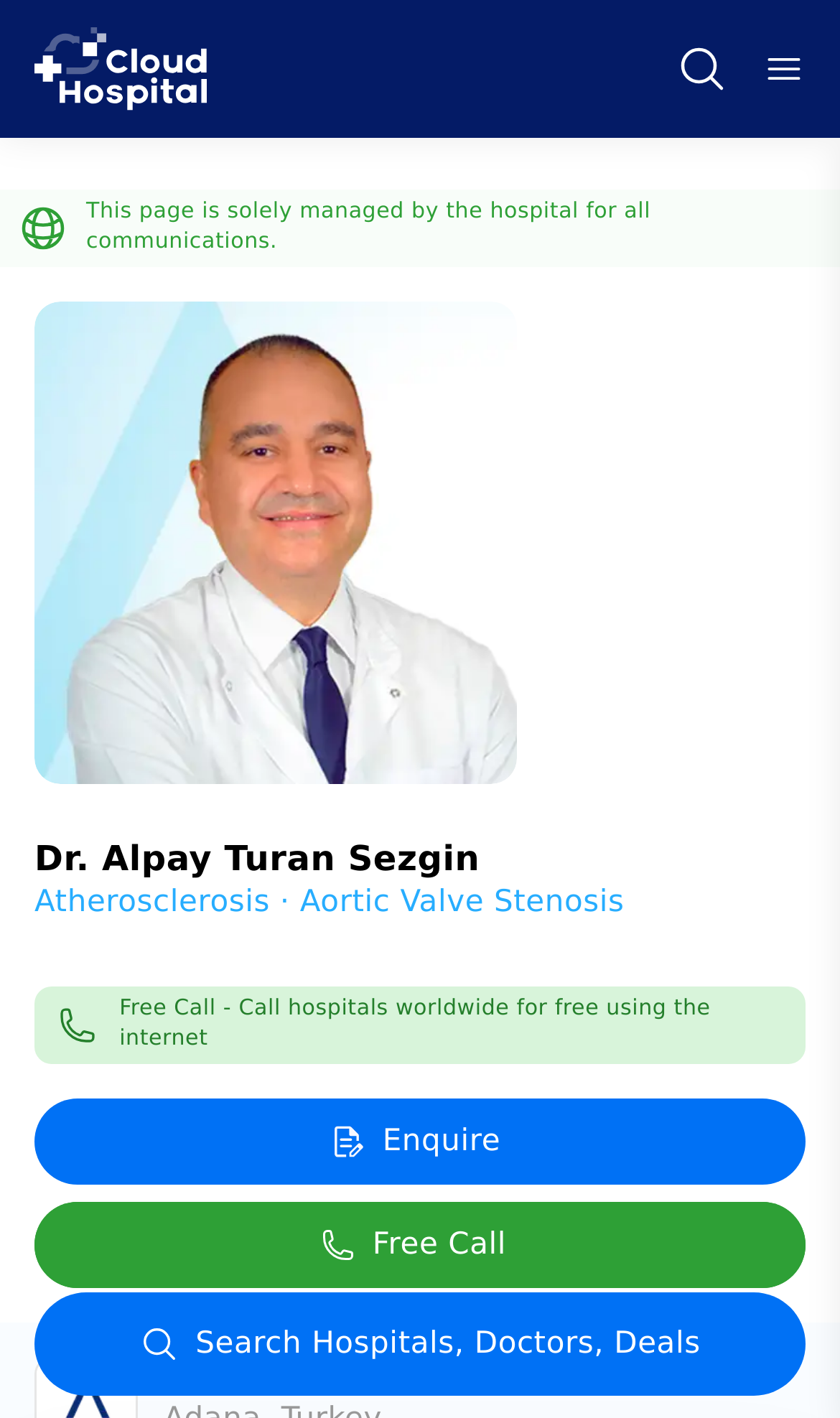Give an extensive and precise description of the webpage.

The webpage is about Dr. Alpay Turan Sezgin, a cardiologist at Acibadem Adana Hospital. At the top left, there is a link to the "Home" page, accompanied by a small image. On the top right, there are two buttons: a "Search Button" and a "Navigation Toggle" button. 

Below the navigation buttons, there is a static text stating that the page is solely managed by the hospital for all communications. The doctor's name, "Dr. Alpay Turan Sezgin", is prominently displayed in the middle of the page, with his specialties, "Atherosclerosis · Aortic Valve Stenosis", listed below. 

On the bottom left, there is a "Free Call" promotion, allowing users to call hospitals worldwide for free using the internet. Below this promotion, there are two buttons: "Enquire" and "Free Call". The "Enquire" button has a small image on it. 

At the very bottom of the page, there is a heading stating the hospital's name, "Acibadem Adana Hospital". Finally, there is a button to "Search Hospitals, Doctors, Deals" at the very bottom right of the page.